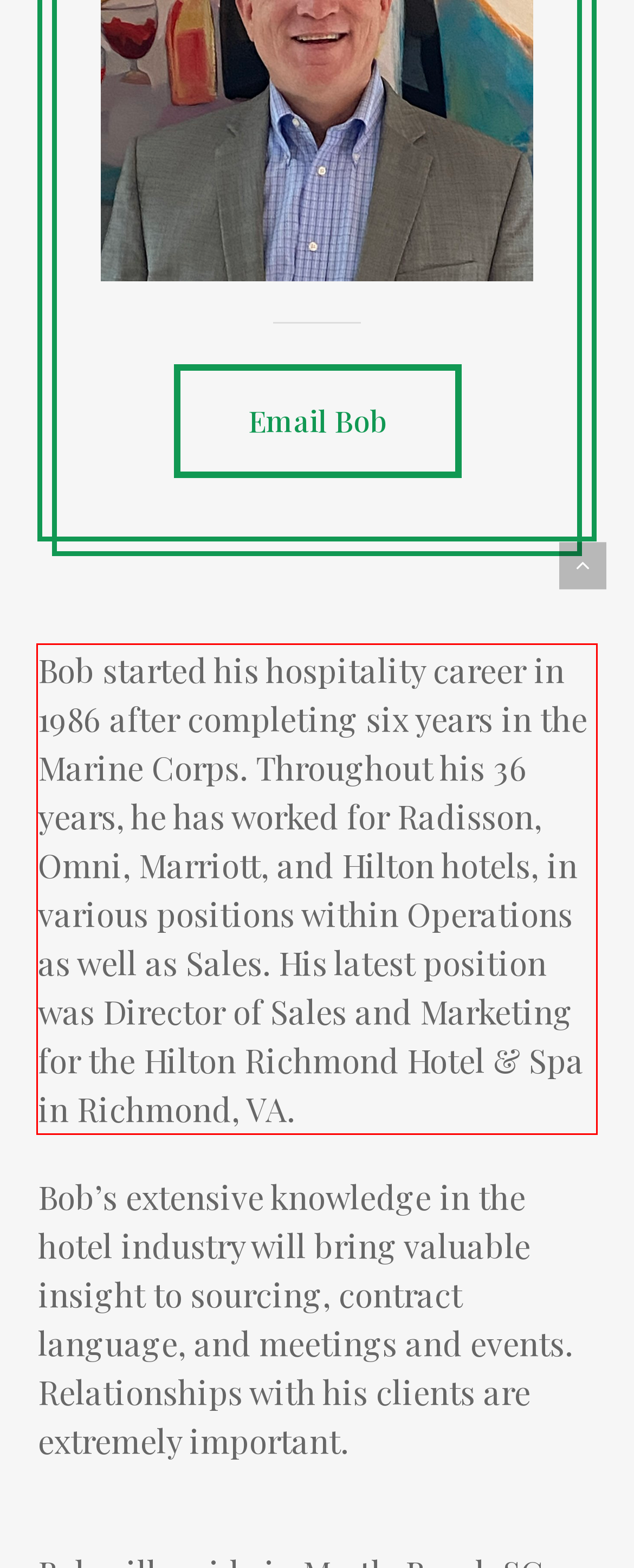Examine the webpage screenshot and use OCR to recognize and output the text within the red bounding box.

Bob started his hospitality career in 1986 after completing six years in the Marine Corps. Throughout his 36 years, he has worked for Radisson, Omni, Marriott, and Hilton hotels, in various positions within Operations as well as Sales. His latest position was Director of Sales and Marketing for the Hilton Richmond Hotel & Spa in Richmond, VA.